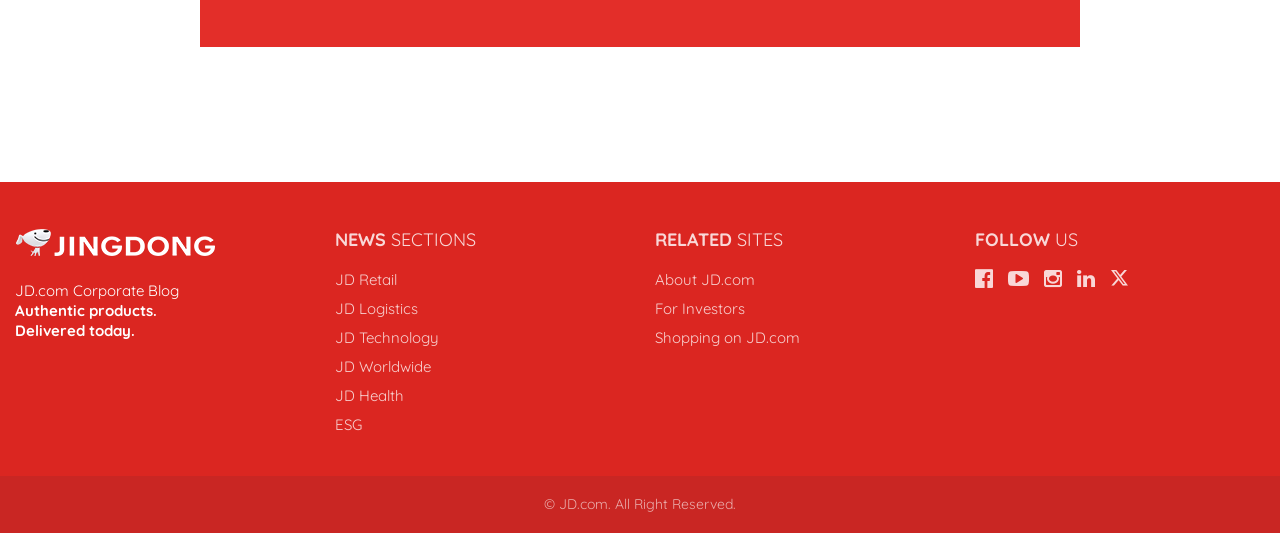What is the name of the company?
Please use the image to deliver a detailed and complete answer.

The name of the company can be inferred from the link 'JD.com Corporate Blog Authentic products. Delivered today.' which is located at the top of the webpage.